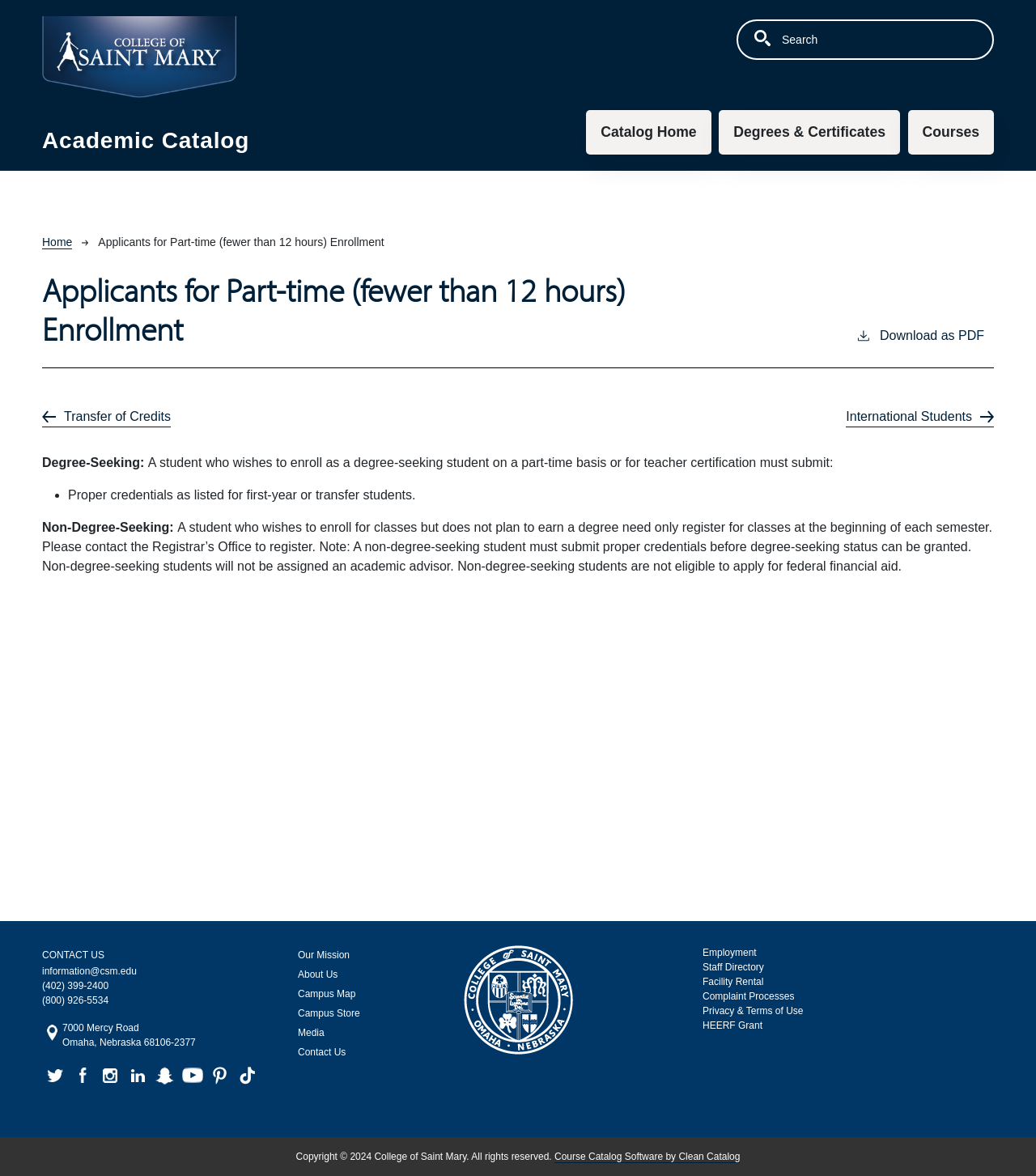Using the webpage screenshot and the element description Privacy & Terms of Use, determine the bounding box coordinates. Specify the coordinates in the format (top-left x, top-left y, bottom-right x, bottom-right y) with values ranging from 0 to 1.

[0.678, 0.854, 0.775, 0.864]